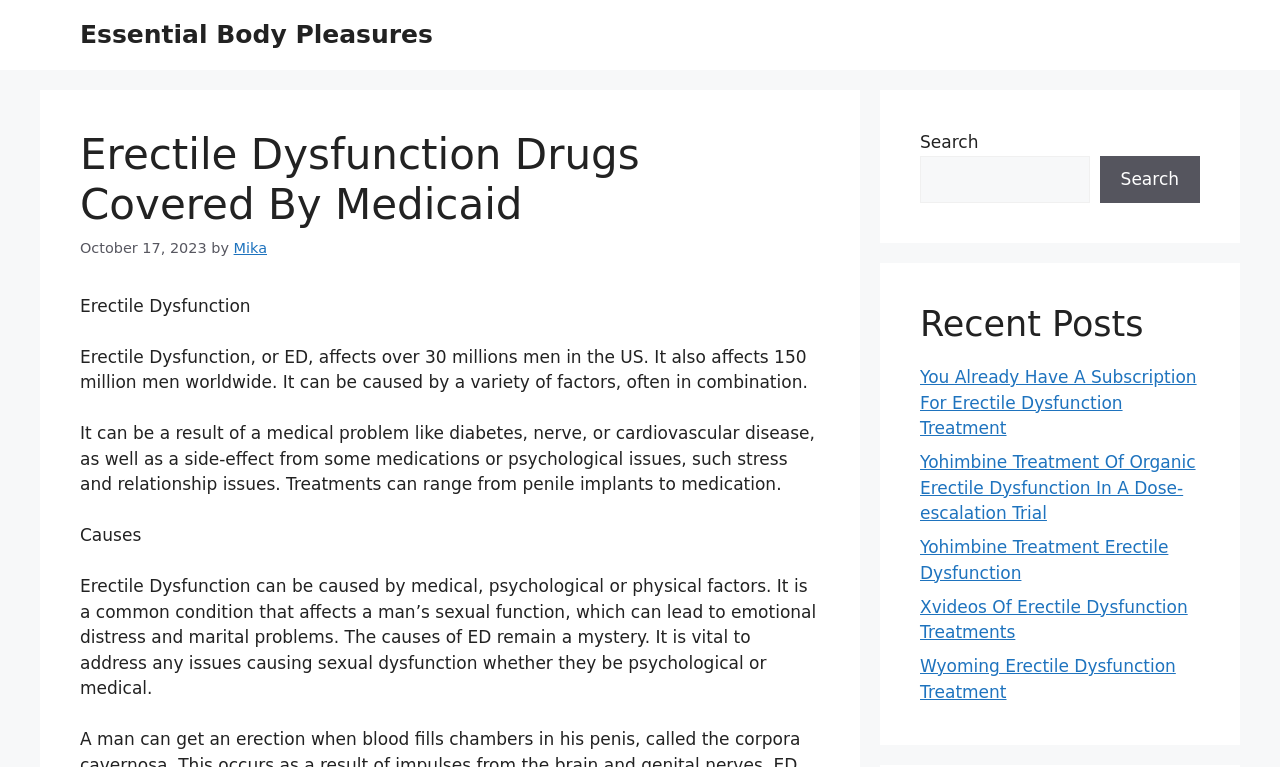What is the purpose of the search box?
Using the image, give a concise answer in the form of a single word or short phrase.

To search the website